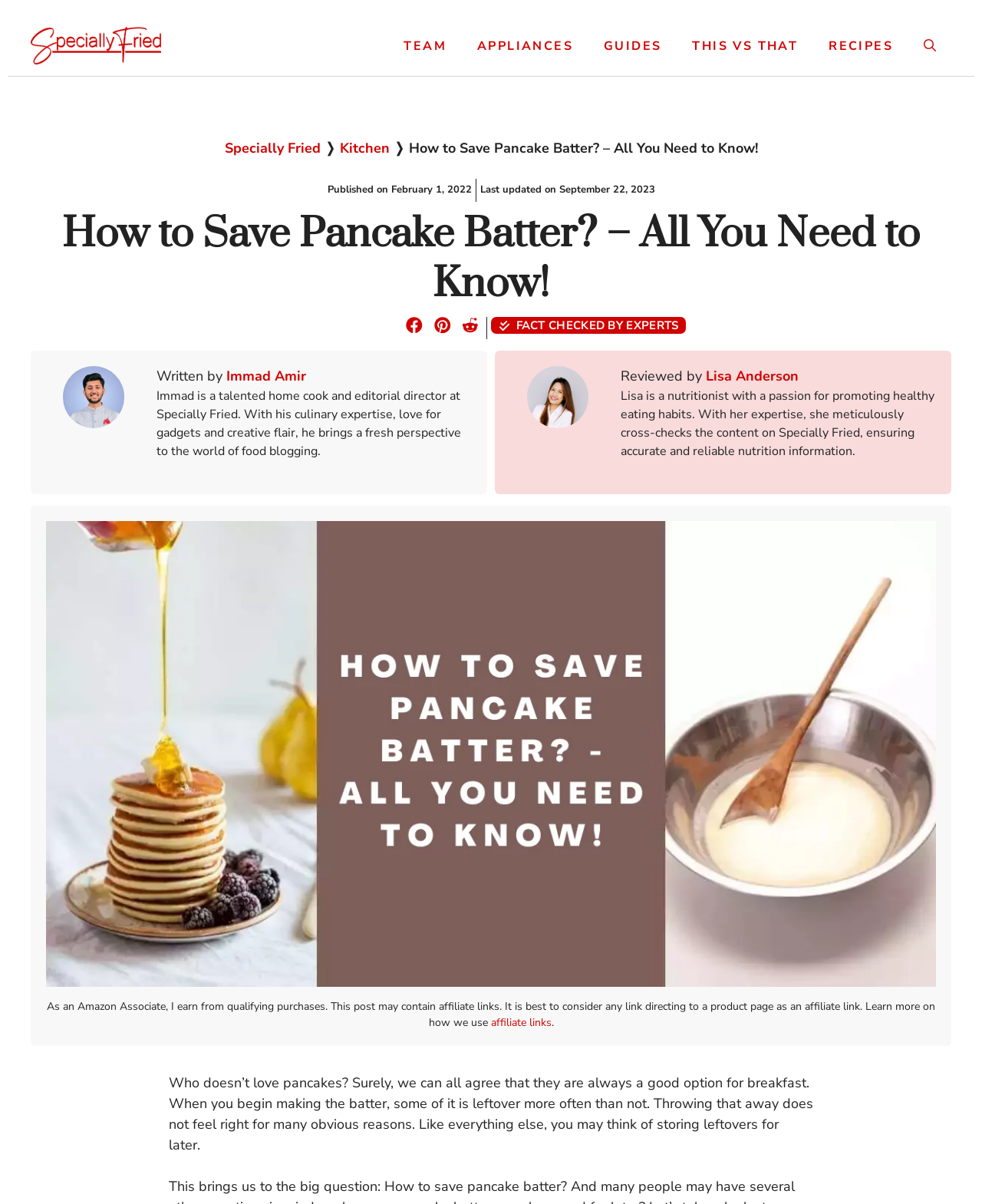Please provide the bounding box coordinate of the region that matches the element description: alt="Specially Fried". Coordinates should be in the format (top-left x, top-left y, bottom-right x, bottom-right y) and all values should be between 0 and 1.

[0.031, 0.029, 0.164, 0.045]